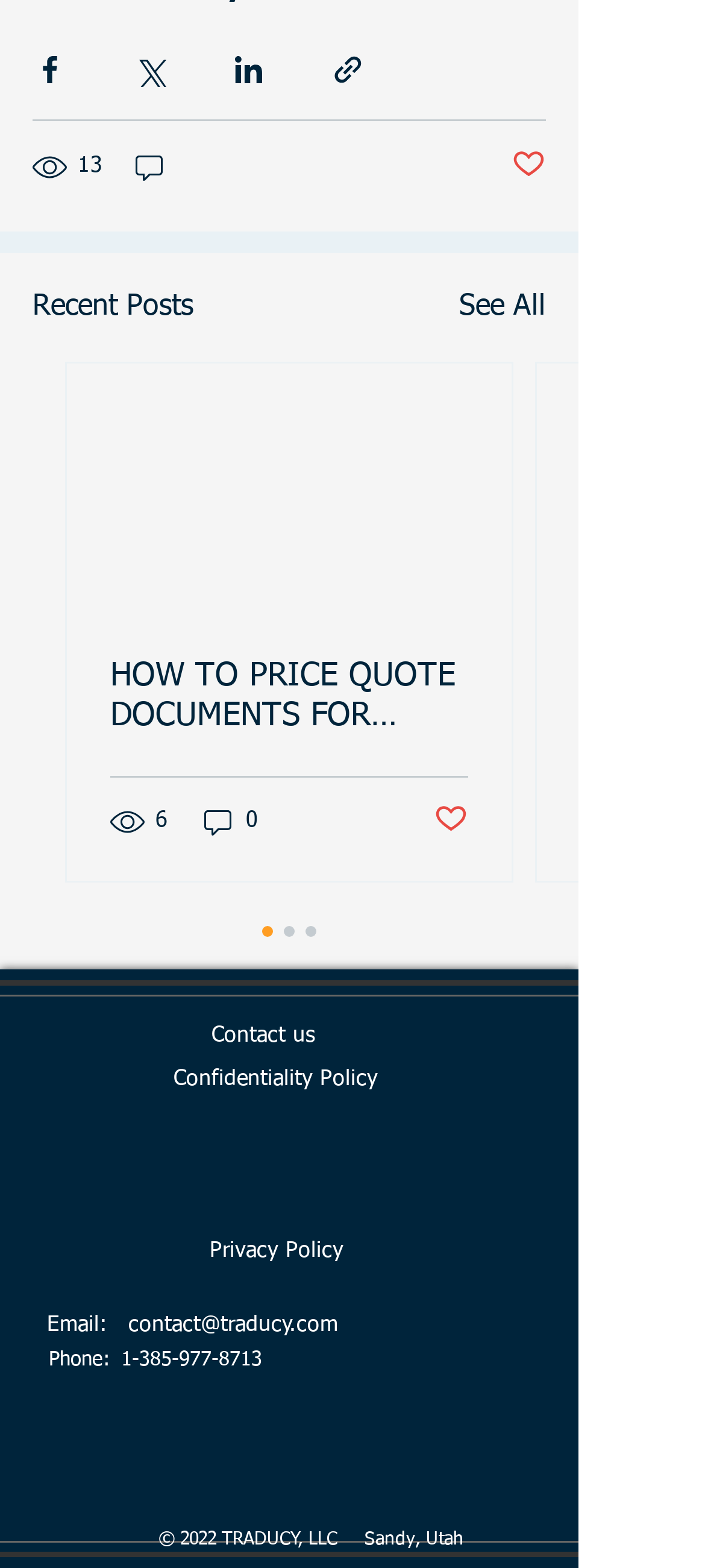Answer the following in one word or a short phrase: 
What is the topic of the first post?

HOW TO PRICE QUOTE DOCUMENTS FOR TRANSLATION